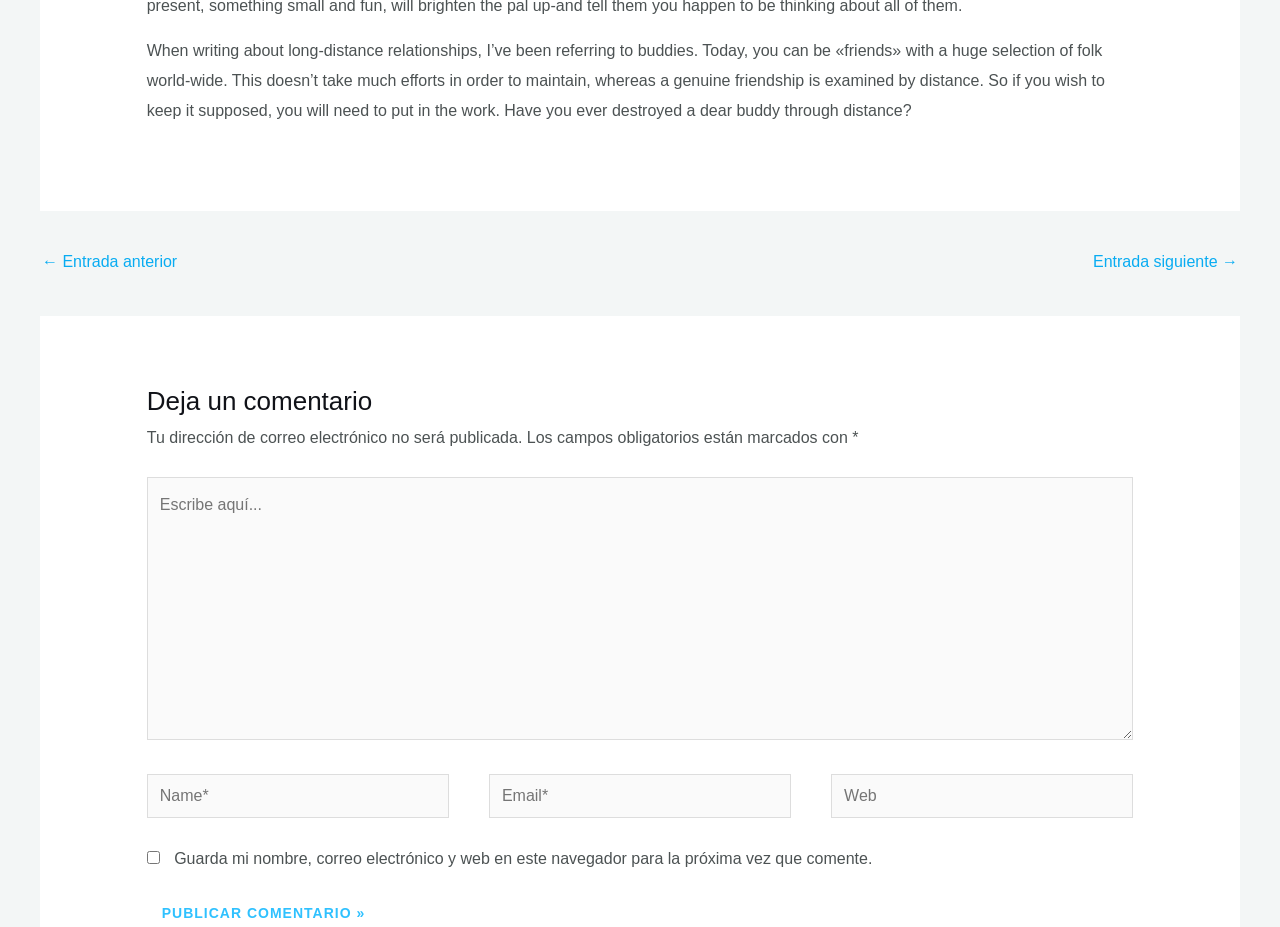Determine the bounding box coordinates for the HTML element described here: "parent_node: Name* name="author" placeholder="Name*"".

[0.115, 0.835, 0.351, 0.883]